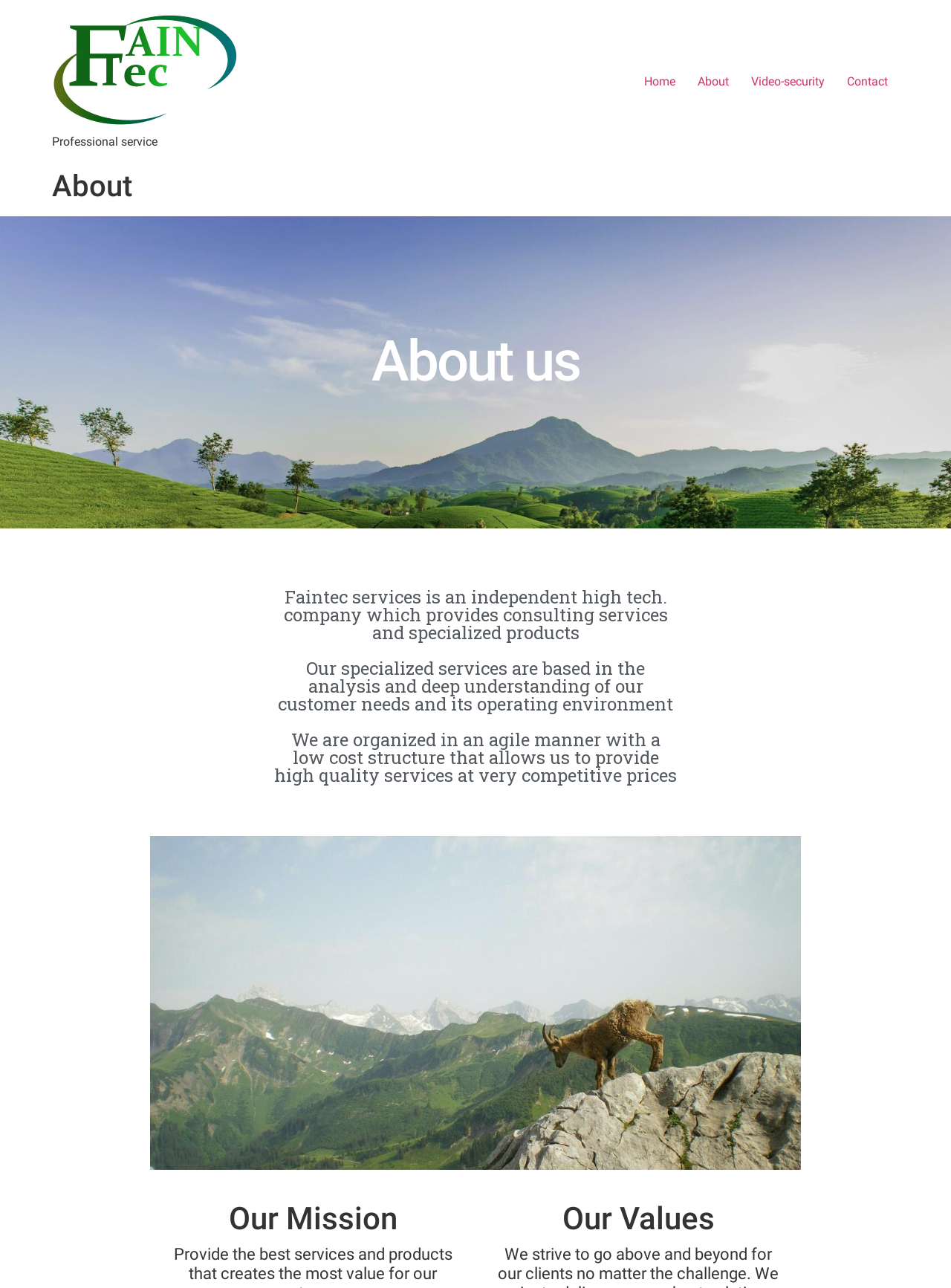How many main sections are there?
Using the picture, provide a one-word or short phrase answer.

4